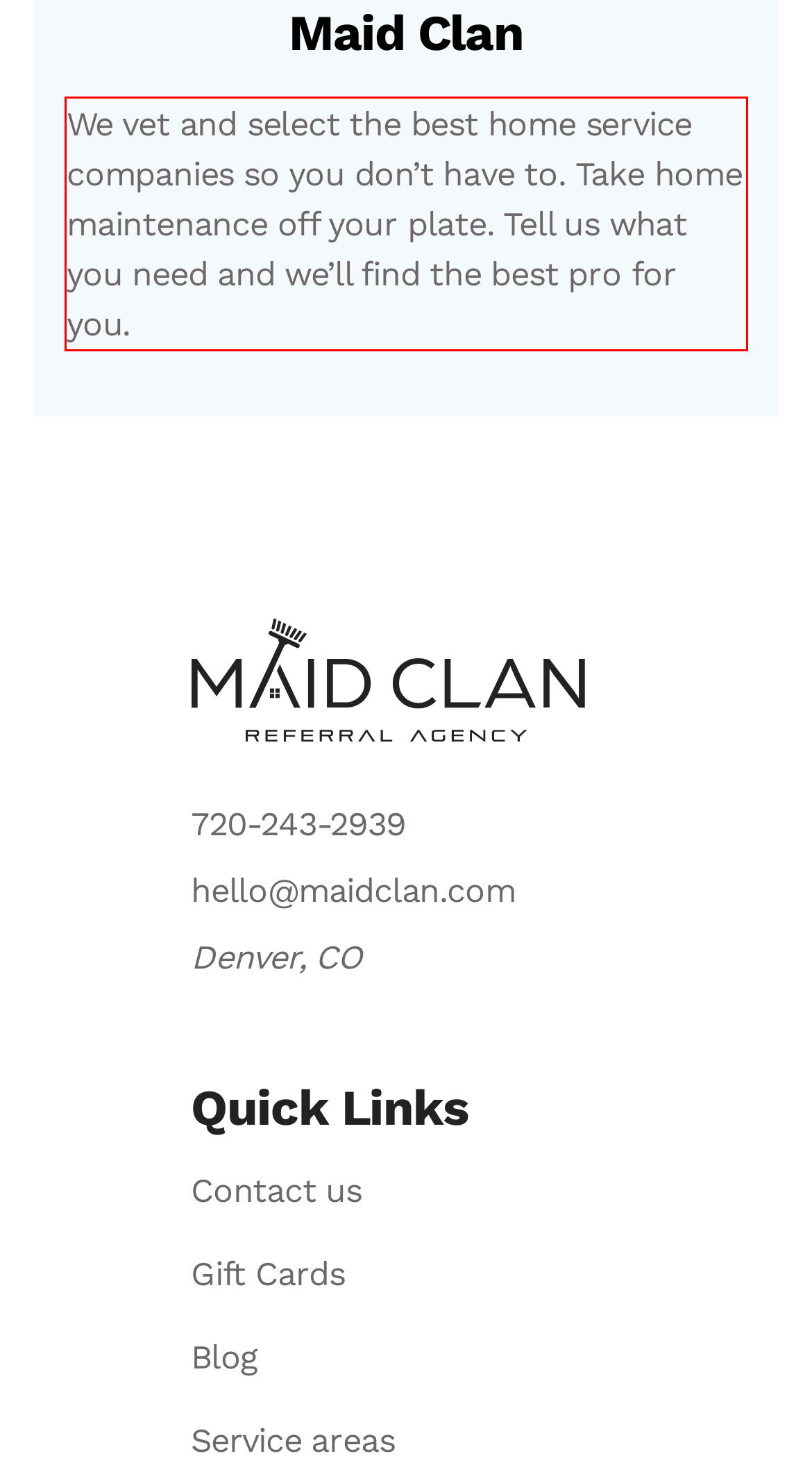You have a screenshot of a webpage where a UI element is enclosed in a red rectangle. Perform OCR to capture the text inside this red rectangle.

We vet and select the best home service companies so you don’t have to. Take home maintenance off your plate. Tell us what you need and we’ll find the best pro for you.